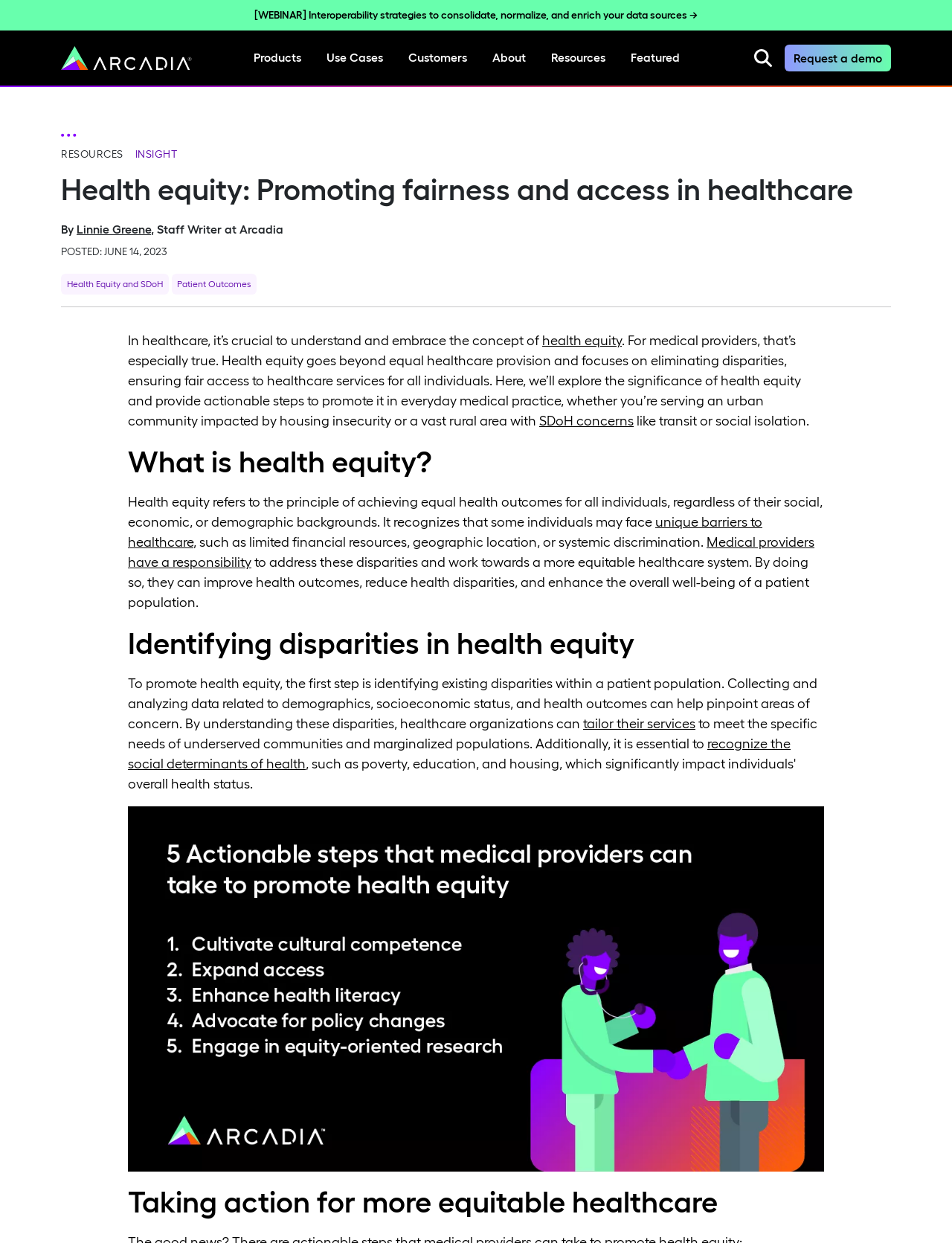What is the main topic of this webpage?
By examining the image, provide a one-word or phrase answer.

Health equity